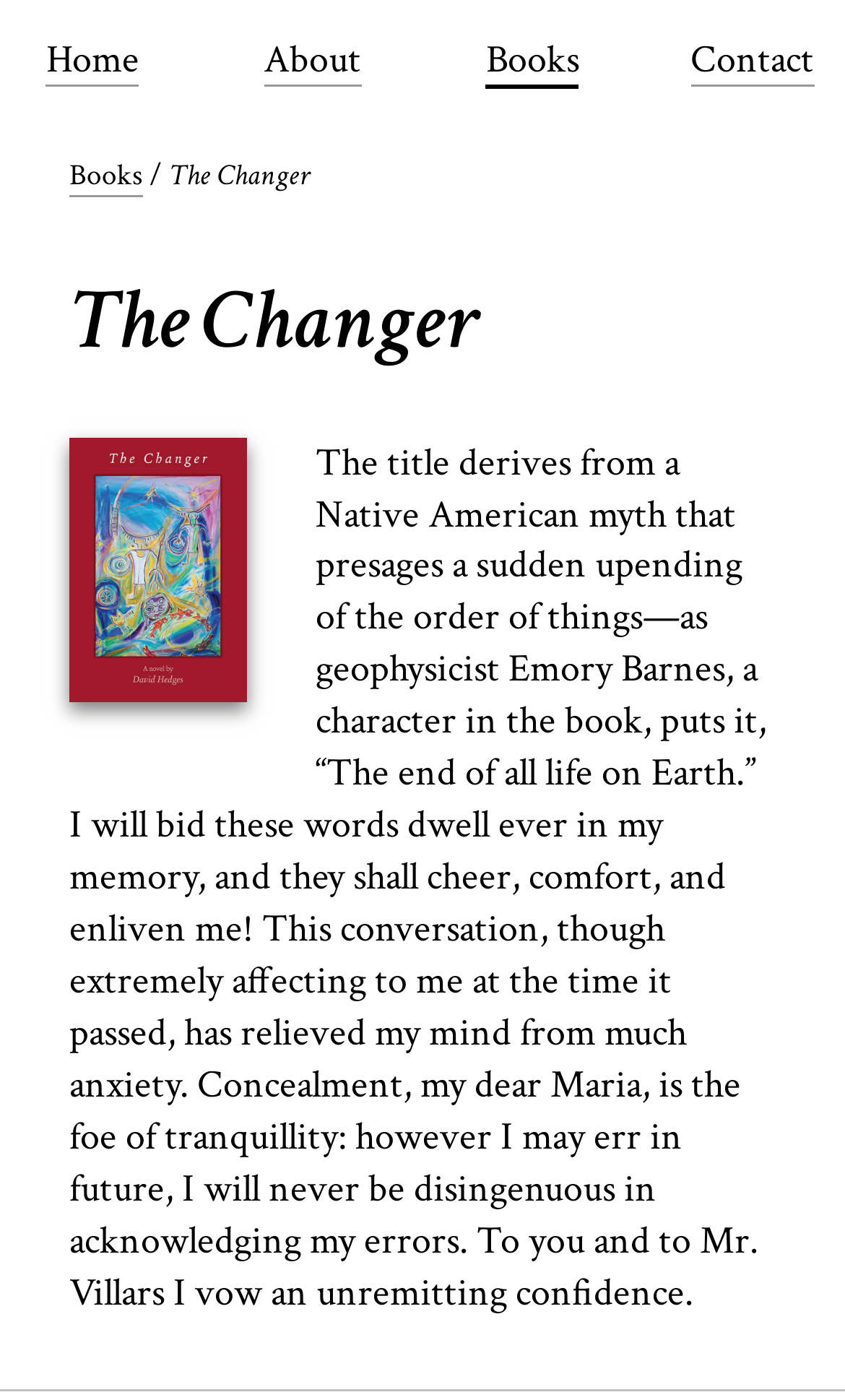Summarize the webpage with intricate details.

The webpage is about Road's End Press, a small, family-run publisher based in Oregon. At the top of the page, there is a navigation menu with four links: "Home", "About", "Books", and "Contact", evenly spaced across the top of the page. 

Below the navigation menu, there is a main section that takes up most of the page. Within this section, there is a blockquote that spans almost the entire width of the page. Inside the blockquote, there is a link to "Books" on the left, followed by a forward slash, and then the title "The Changer" on the right.

Below the blockquote, there is a heading that also reads "The Changer", which is centered on the page. Underneath the heading, there is a large block of text that describes the book "The Changer". The text is a passage from the book, which discusses a Native American myth and quotes a character from the book. The text is quite long and takes up most of the remaining space on the page.